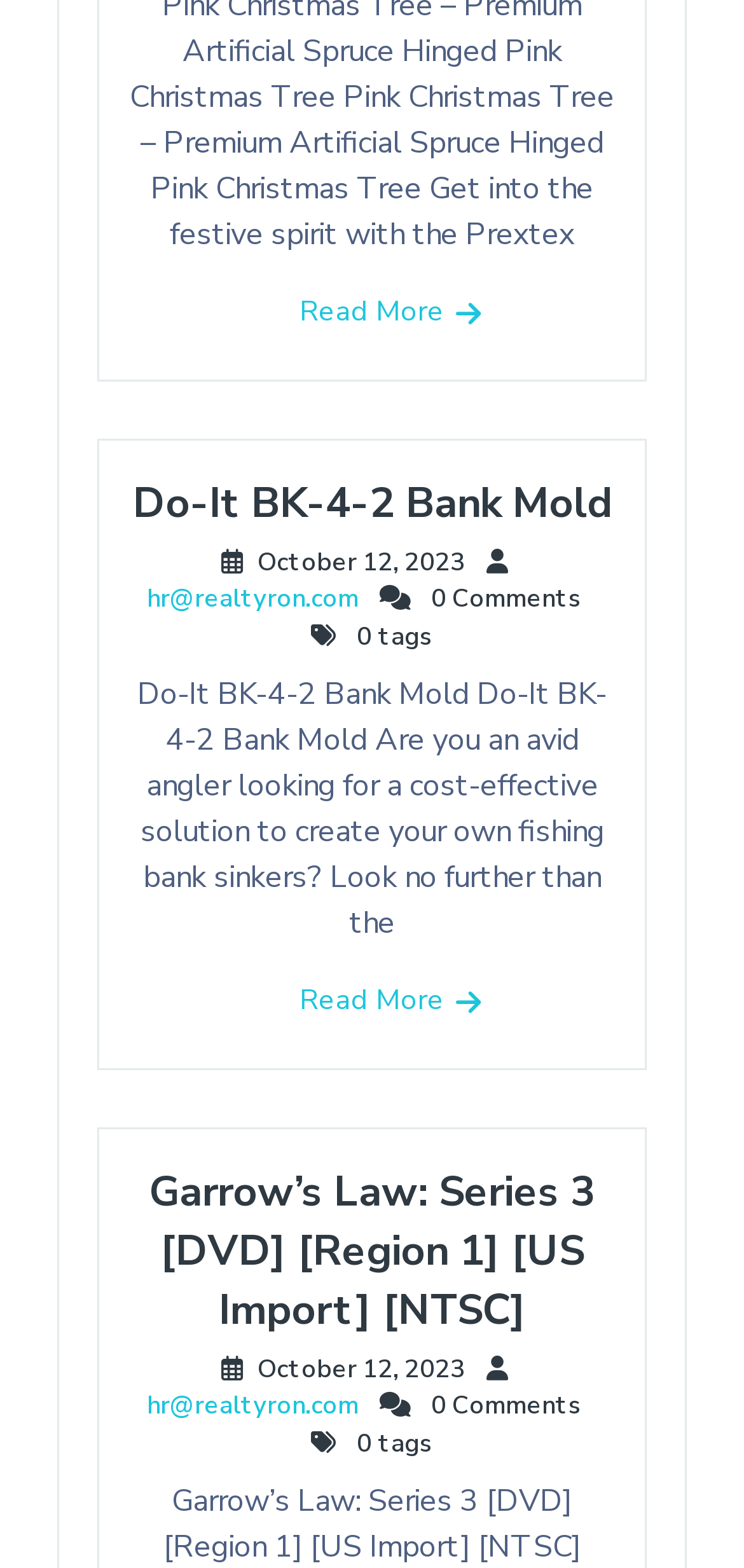Using the provided element description: "Do-It BK-4-2 Bank Mold", identify the bounding box coordinates. The coordinates should be four floats between 0 and 1 in the order [left, top, right, bottom].

[0.178, 0.303, 0.822, 0.34]